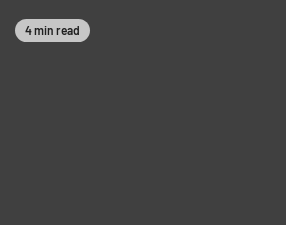Describe every significant element in the image thoroughly.

The image features a prominent label indicating "4 min read," suggesting that the content associated with it is designed to be read in approximately four minutes. This label is likely intended to provide readers with an estimate of the time commitment required for engaging with the article. The overall design reflects a clean and modern aesthetic, effectively drawing attention to the reading time, which can help users prioritize their reading based on available time. This particular label is tied to content related to dental care, specifically focusing on the article titled "Invisalign vs Traditional Braces: Making the Right Choice for Your Smile."